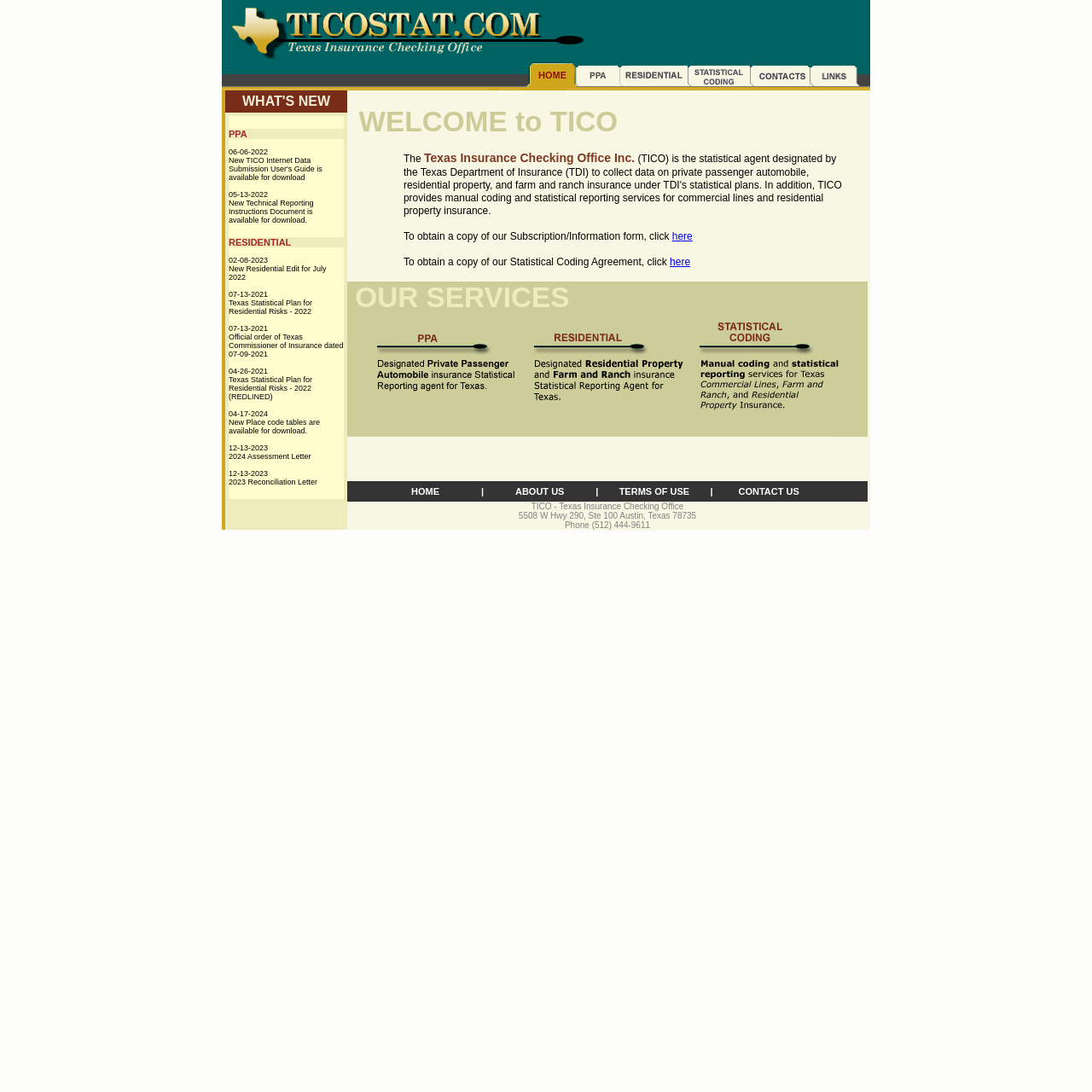Can you show the bounding box coordinates of the region to click on to complete the task described in the instruction: "Click the link to download the New TICO Internet Data Submission User's Guide"?

[0.209, 0.143, 0.295, 0.166]